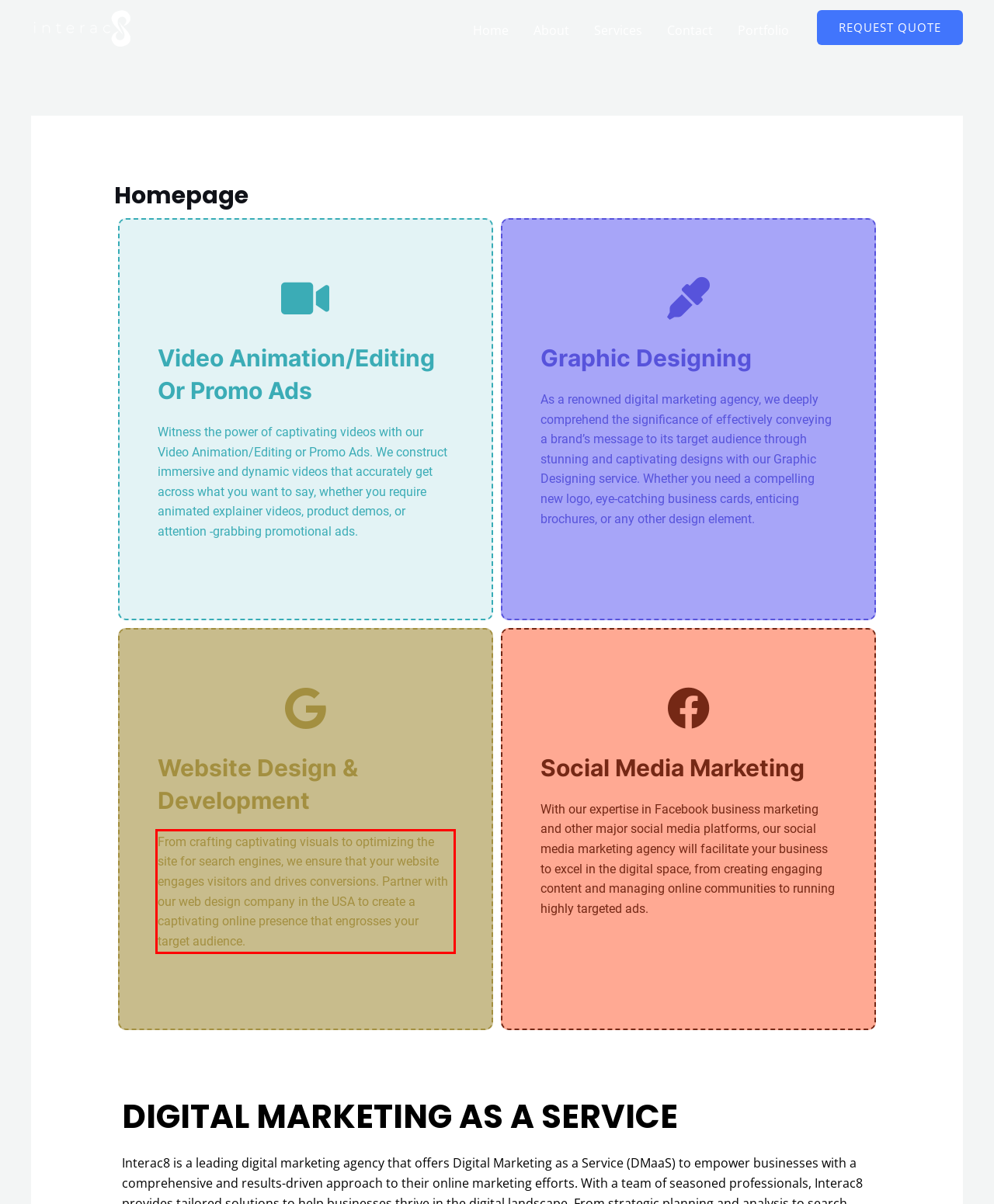There is a UI element on the webpage screenshot marked by a red bounding box. Extract and generate the text content from within this red box.

From crafting captivating visuals to optimizing the site for search engines, we ensure that your website engages visitors and drives conversions. Partner with our web design company in the USA to create a captivating online presence that engrosses your target audience.